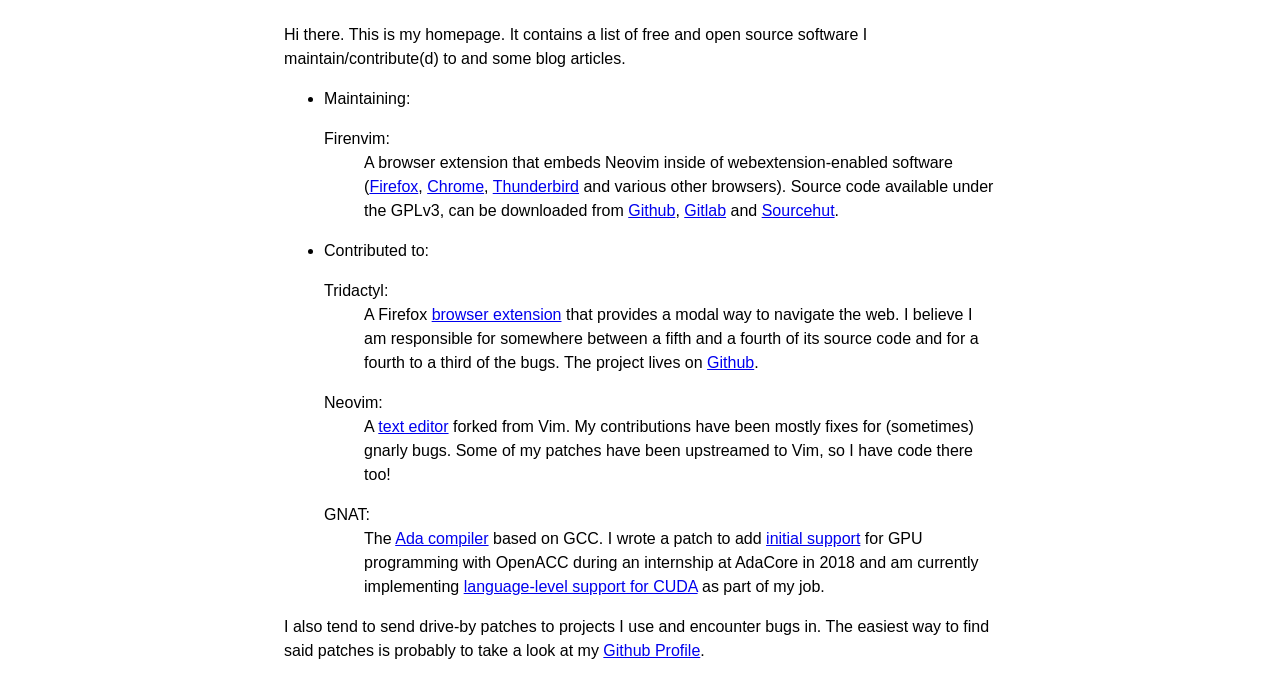Show the bounding box coordinates for the element that needs to be clicked to execute the following instruction: "View Github Profile". Provide the coordinates in the form of four float numbers between 0 and 1, i.e., [left, top, right, bottom].

[0.471, 0.938, 0.547, 0.963]